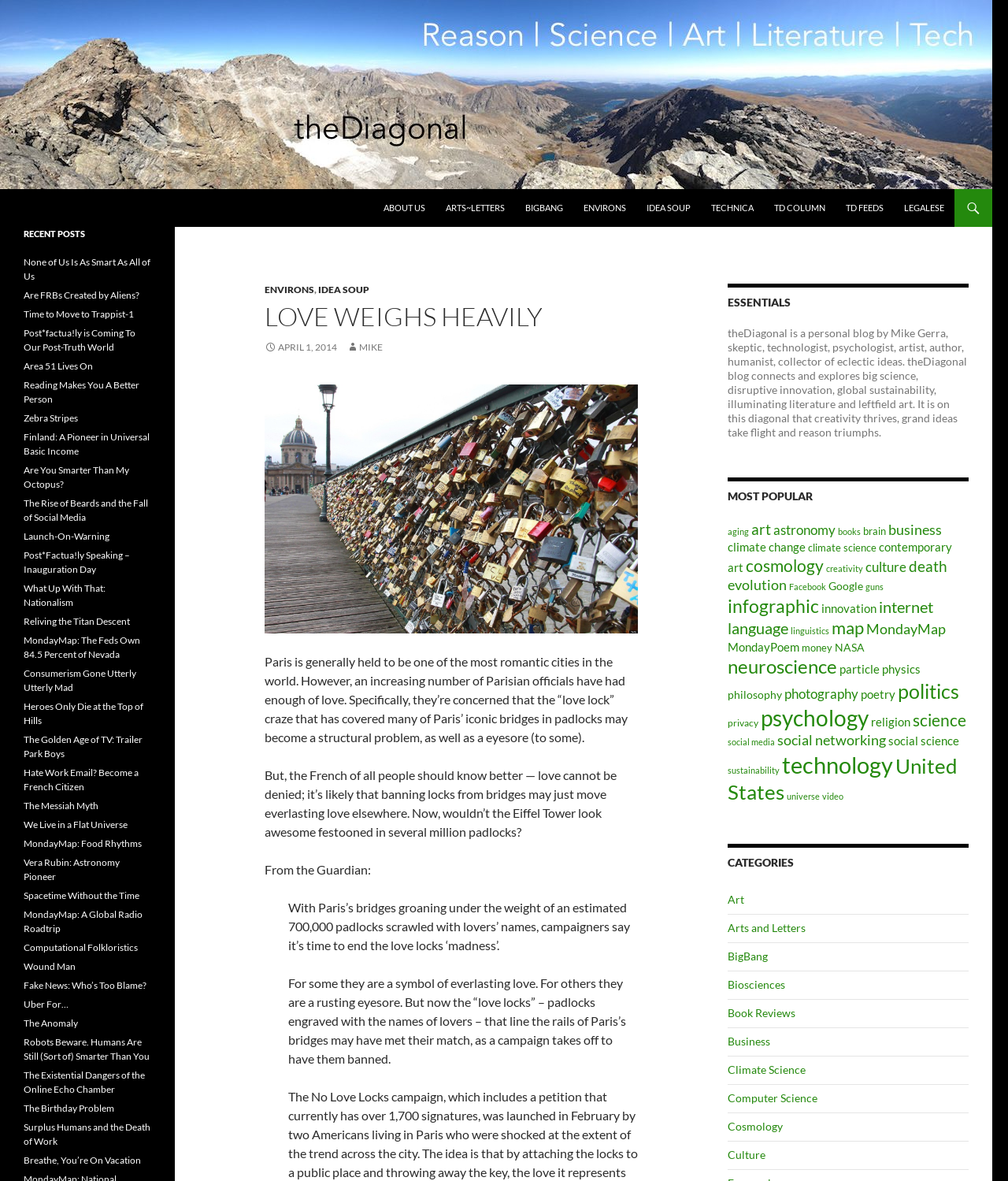Please locate the bounding box coordinates of the region I need to click to follow this instruction: "read about LOVE WEIGHS HEAVILY".

[0.262, 0.256, 0.633, 0.28]